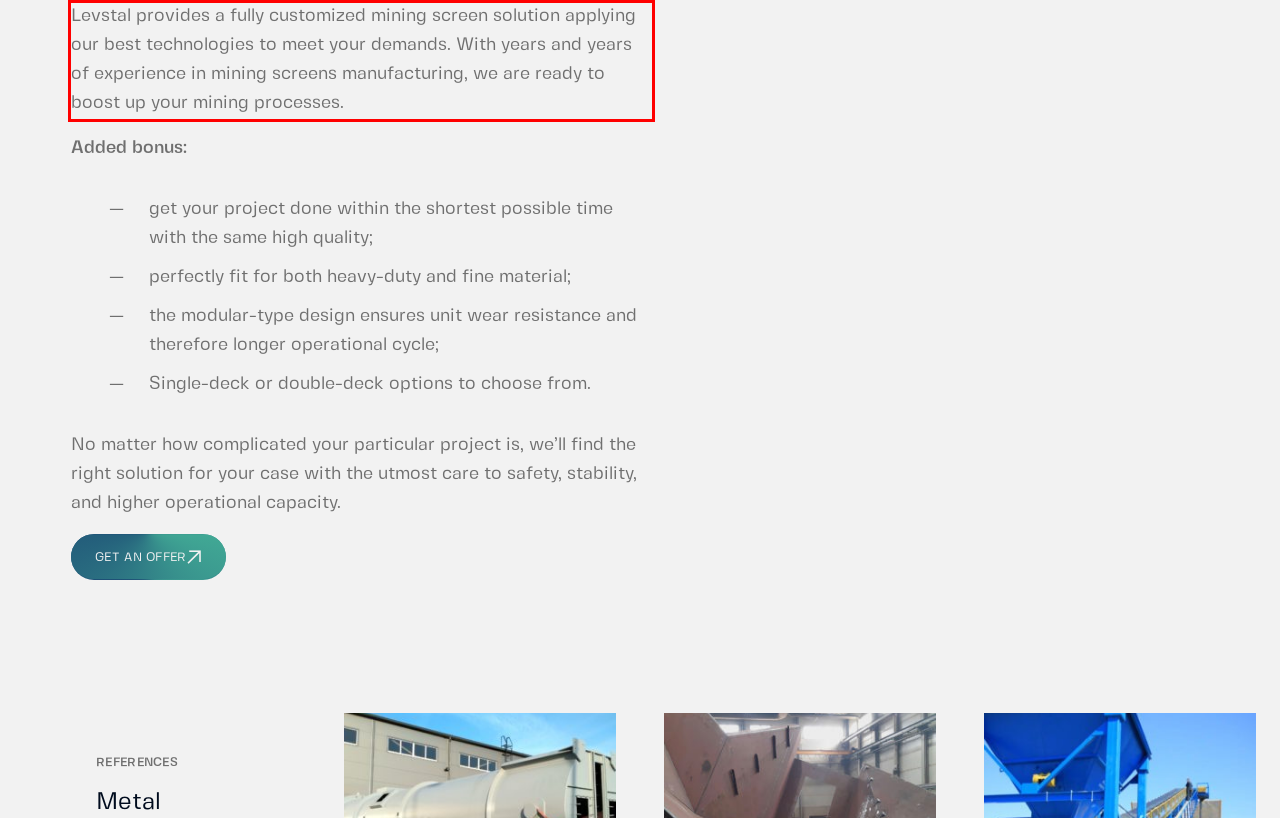Given a screenshot of a webpage with a red bounding box, extract the text content from the UI element inside the red bounding box.

Levstal provides a fully customized mining screen solution applying our best technologies to meet your demands. With years and years of experience in mining screens manufacturing, we are ready to boost up your mining processes.